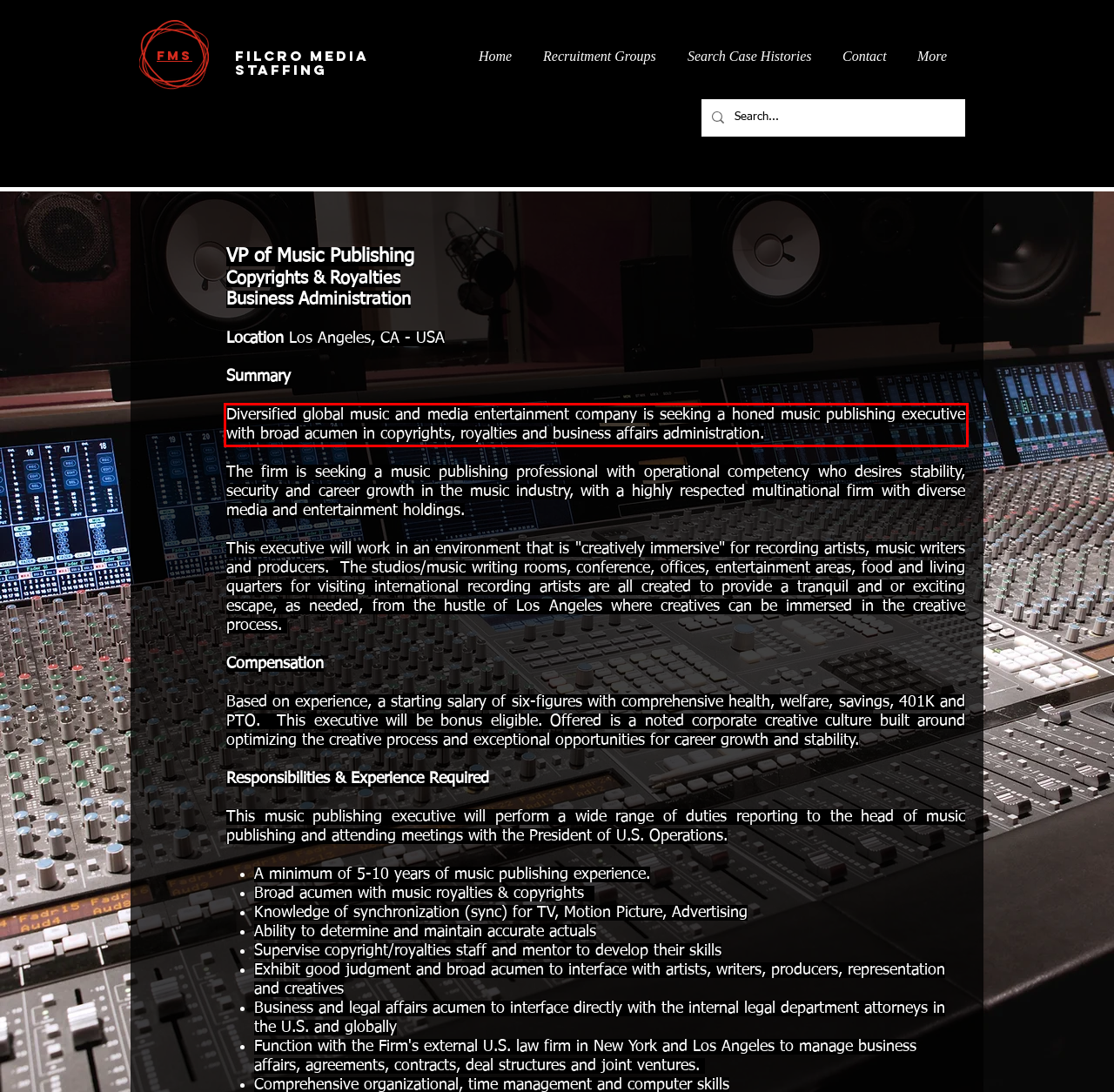You have a screenshot of a webpage, and there is a red bounding box around a UI element. Utilize OCR to extract the text within this red bounding box.

Diversified global music and media entertainment company is seeking a honed music publishing executive with broad acumen in copyrights, royalties and business affairs administration.